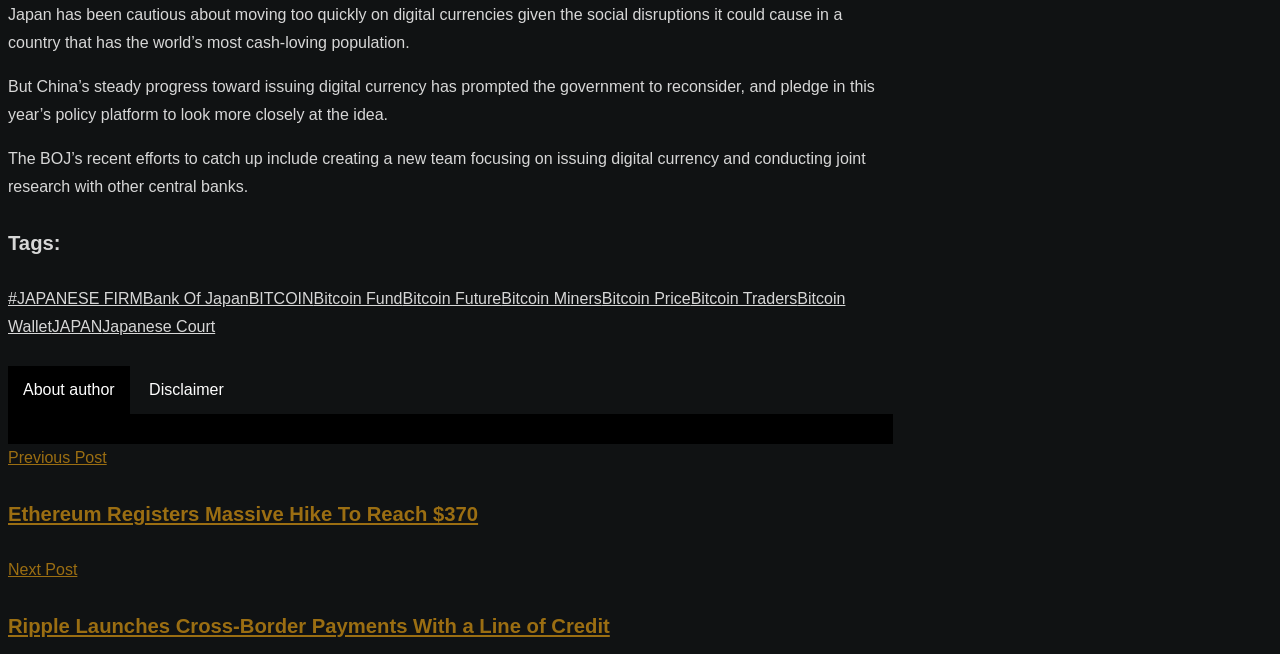Given the description "Bank Of Japan", provide the bounding box coordinates of the corresponding UI element.

[0.112, 0.444, 0.194, 0.47]